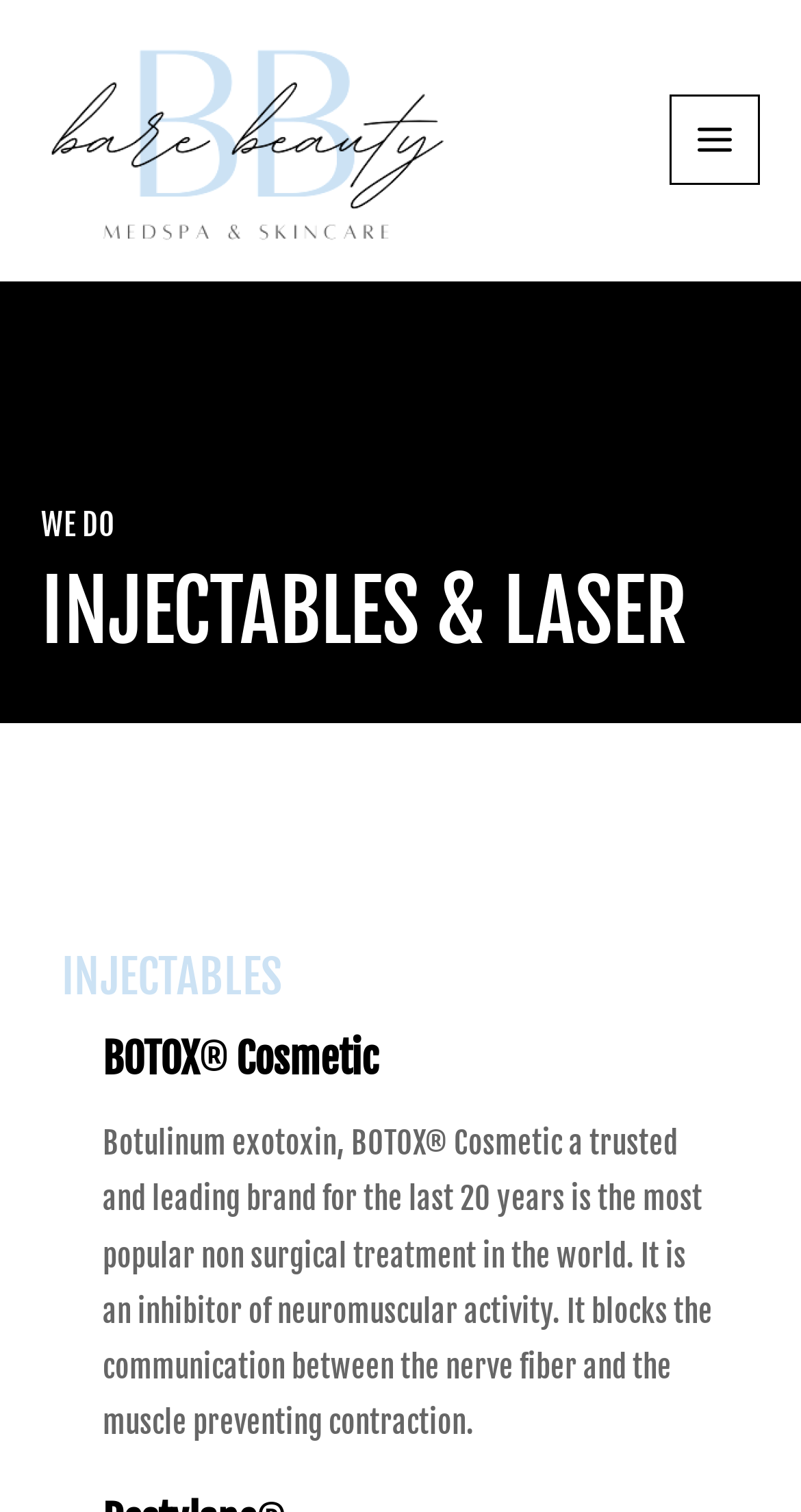Respond to the following question using a concise word or phrase: 
What is the name of the popular non-surgical treatment?

BOTOX